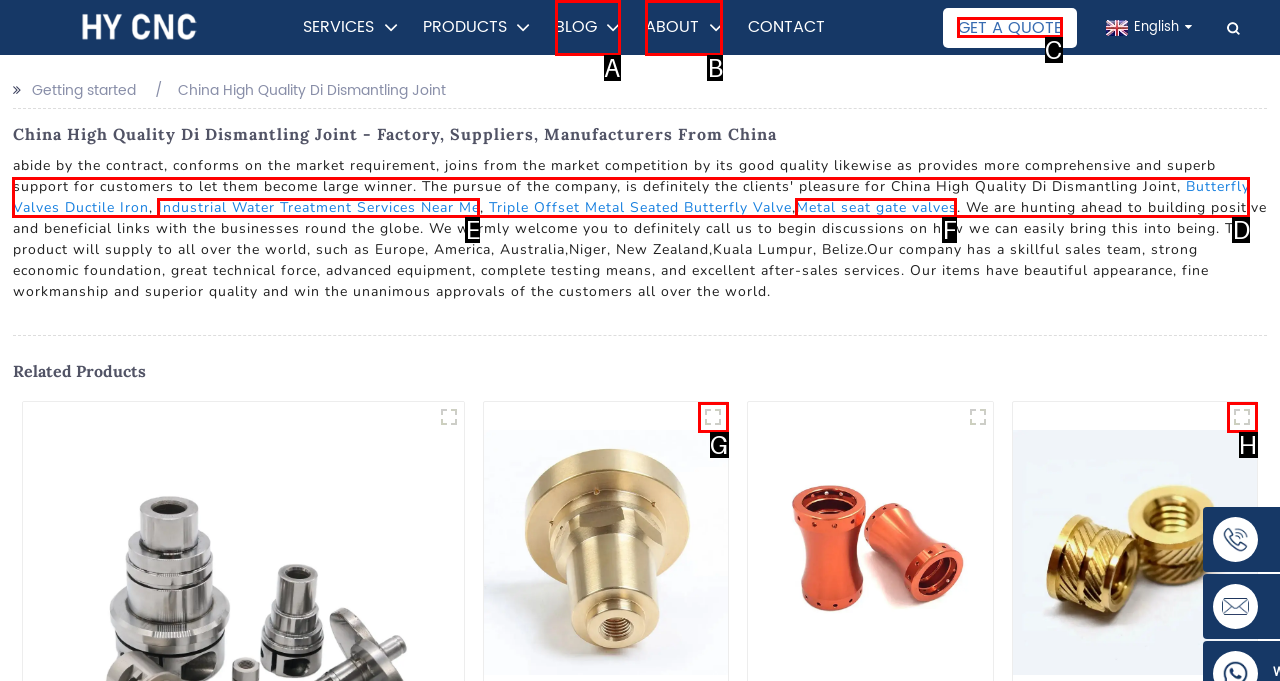Select the correct HTML element to complete the following task: Cite the article
Provide the letter of the choice directly from the given options.

None